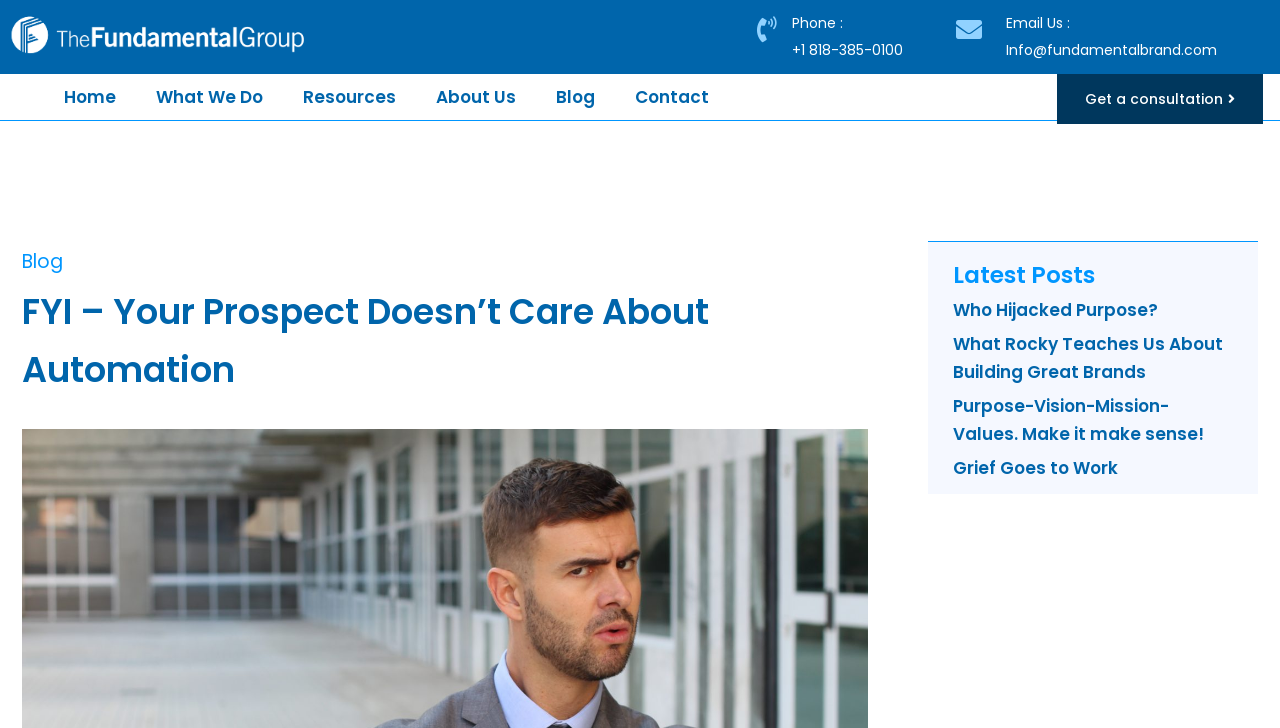Explain the features and main sections of the webpage comprehensively.

The webpage is about B2B automation, with a focus on the importance of communication over automation. At the top left corner, there is a logo of "The fundamental Group" with a link to it. To the right of the logo, there are contact information, including a phone number and an email address, both of which are clickable links.

Below the contact information, there is a navigation menu with six links: "Home", "What We Do", "Resources", "About Us", "Blog", and "Contact". These links are positioned horizontally, with "Home" on the left and "Contact" on the right.

The main content of the webpage is divided into two sections. On the left, there is a blog section with a heading "Blog" and a subheading "FYI – Your Prospect Doesn’t Care About Automation". Below the subheading, there is a main article with no title.

On the right, there is a section with a heading "Latest Posts" and four article previews. Each preview has a link to a full article, with titles such as "Who Hijacked Purpose?", "What Rocky Teaches Us About Building Great Brands", "Purpose-Vision-Mission-Values. Make it make sense!", and "Grief Goes to Work". These article previews are stacked vertically, with the most recent one at the top.

At the bottom right corner, there is a call-to-action link "Get a consultation".